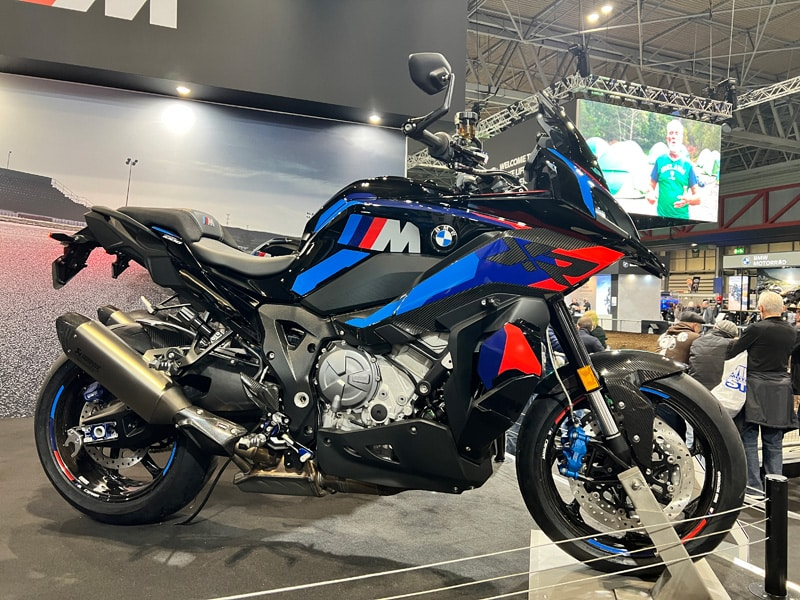Respond with a single word or phrase for the following question: 
What is the top speed of the BMW M1000 XR?

exceeding 275 km/h